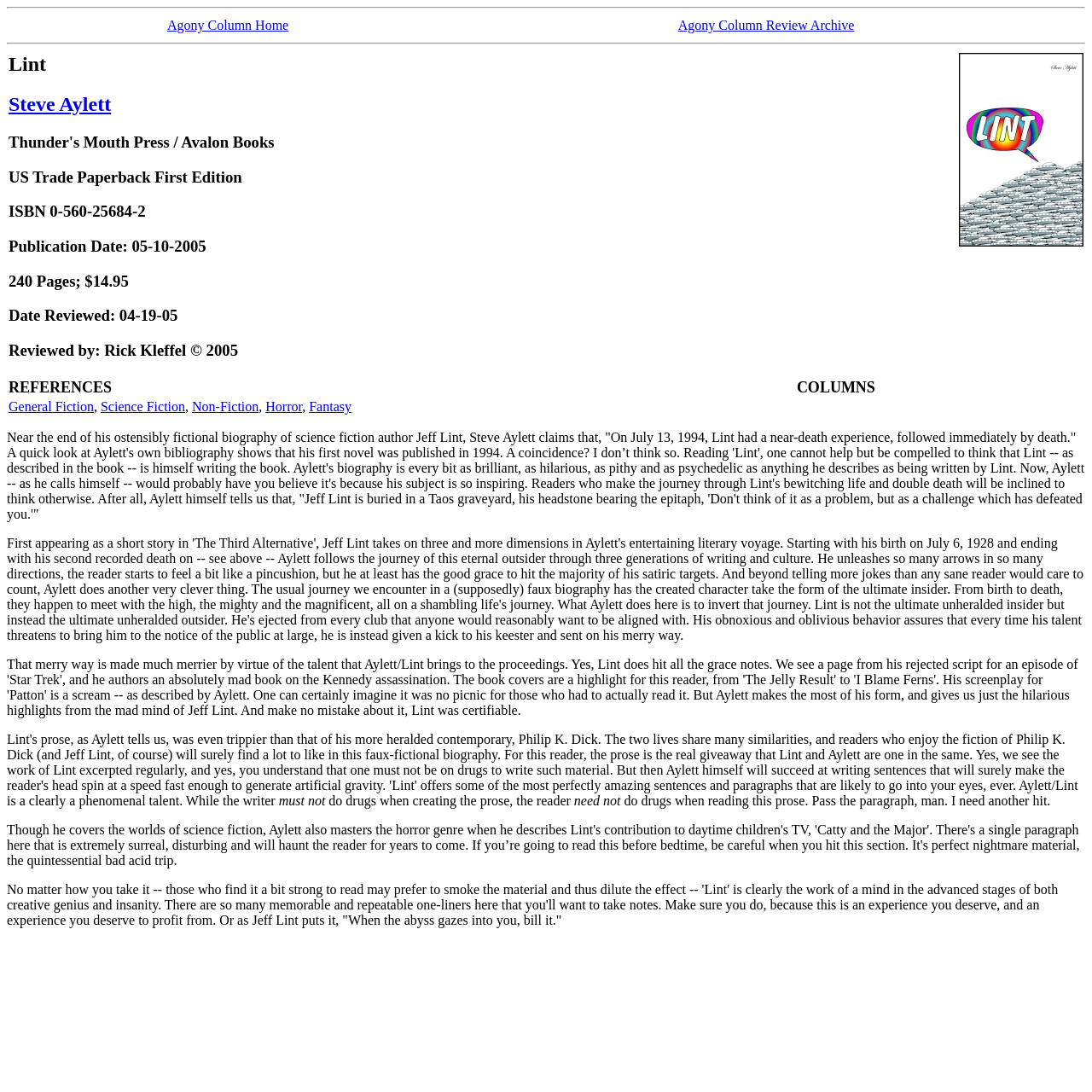Provide your answer in a single word or phrase: 
What are the genres mentioned on the webpage?

General Fiction, Science Fiction, Non-Fiction, Horror, Fantasy